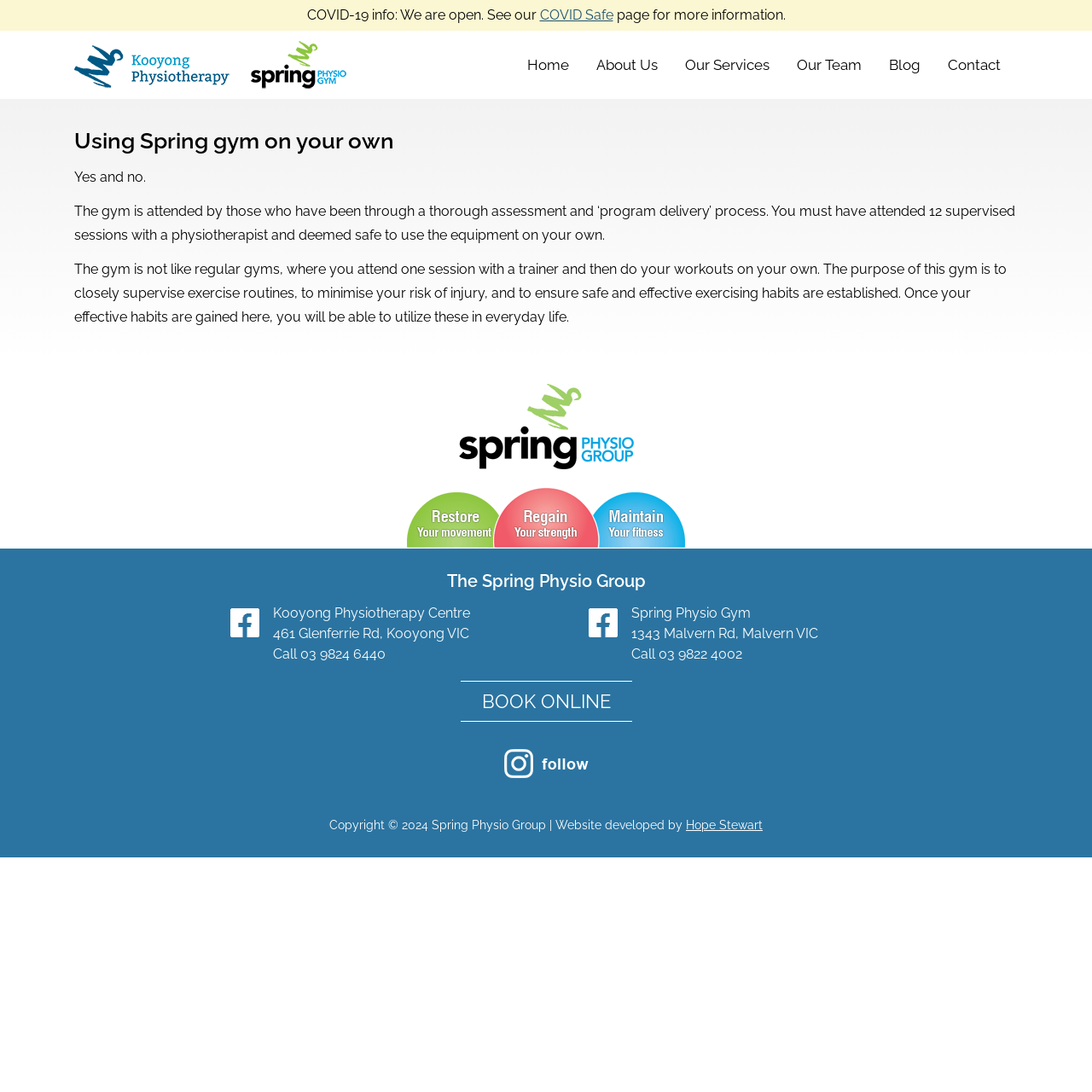Provide a thorough description of the webpage's content and layout.

The webpage is about using Spring gym on your own, with a focus on COVID-19 safety measures. At the top, there is a notification about COVID-19 information, with a link to a COVID Safe page. Below this, there is a logo of Spring Physio Group, accompanied by a link to the group's homepage.

The main content of the page is divided into sections. The first section has a heading "Using Spring gym on your own" and explains the requirements for using the gym independently, including attending 12 supervised sessions with a physiotherapist. This section also describes the purpose of the gym, which is to supervise exercise routines and ensure safe and effective exercising habits.

To the right of this section, there are two images: one with the Spring Physio Group logo and another with a motivational phrase "restore your movement, regain your strength, maintain your fitness". Below these images, there are three links with no text.

The next section has a heading "The Spring Physio Group" and provides contact information for two physiotherapy centers: Kooyong Physio Centre and Malvern Physio Centre. Each center has its address, phone number, and links to their Facebook pages.

At the bottom of the page, there is a call-to-action link to book online and links to the Spring Physio Group's social media profiles, including Facebook and Instagram. The page ends with a copyright notice and a credit to the website developer, Hope Stewart.